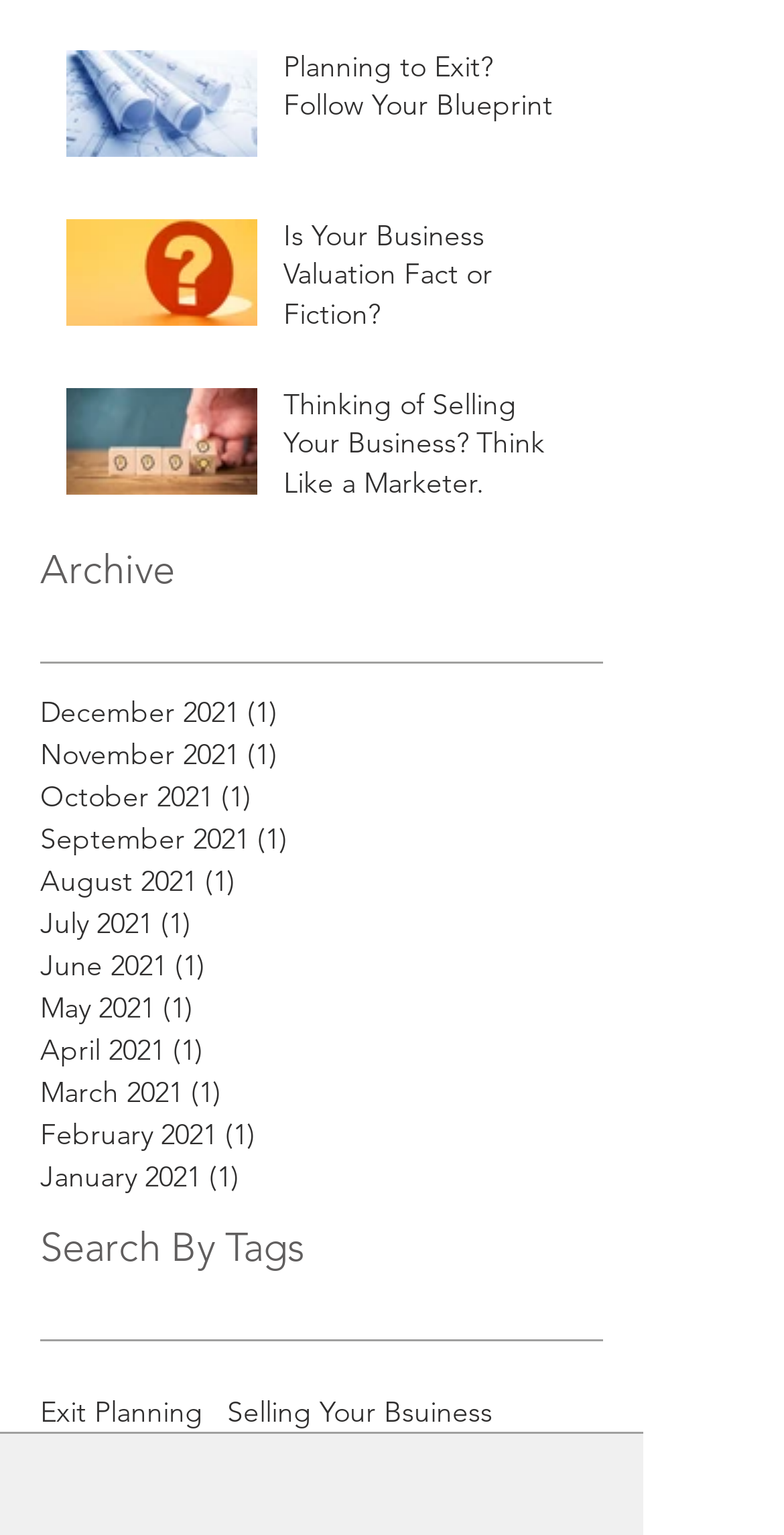Highlight the bounding box coordinates of the element that should be clicked to carry out the following instruction: "Click on 'Planning to Exit? Follow Your Blueprint'". The coordinates must be given as four float numbers ranging from 0 to 1, i.e., [left, top, right, bottom].

[0.362, 0.031, 0.738, 0.093]